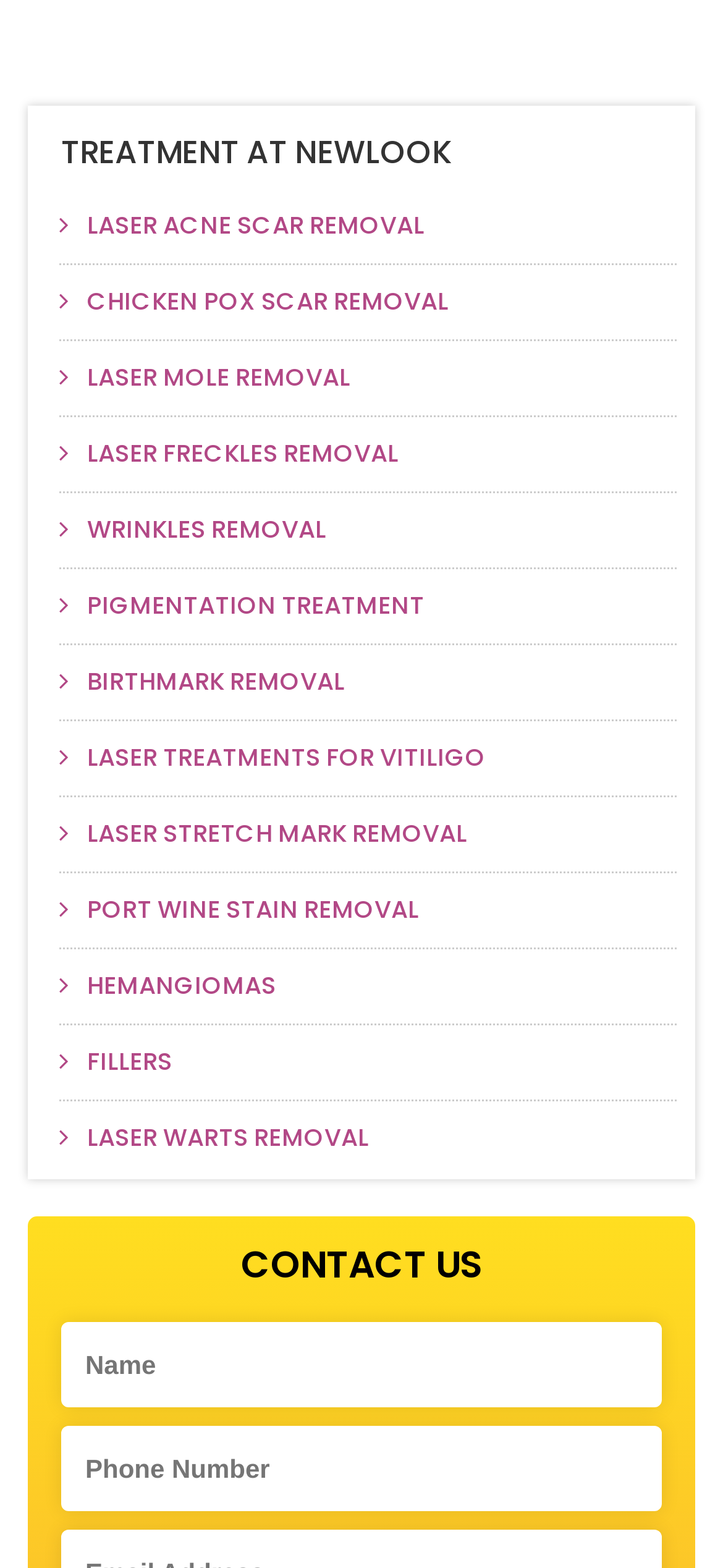Please indicate the bounding box coordinates of the element's region to be clicked to achieve the instruction: "read about laser acne scar removal". Provide the coordinates as four float numbers between 0 and 1, i.e., [left, top, right, bottom].

[0.121, 0.132, 0.587, 0.155]